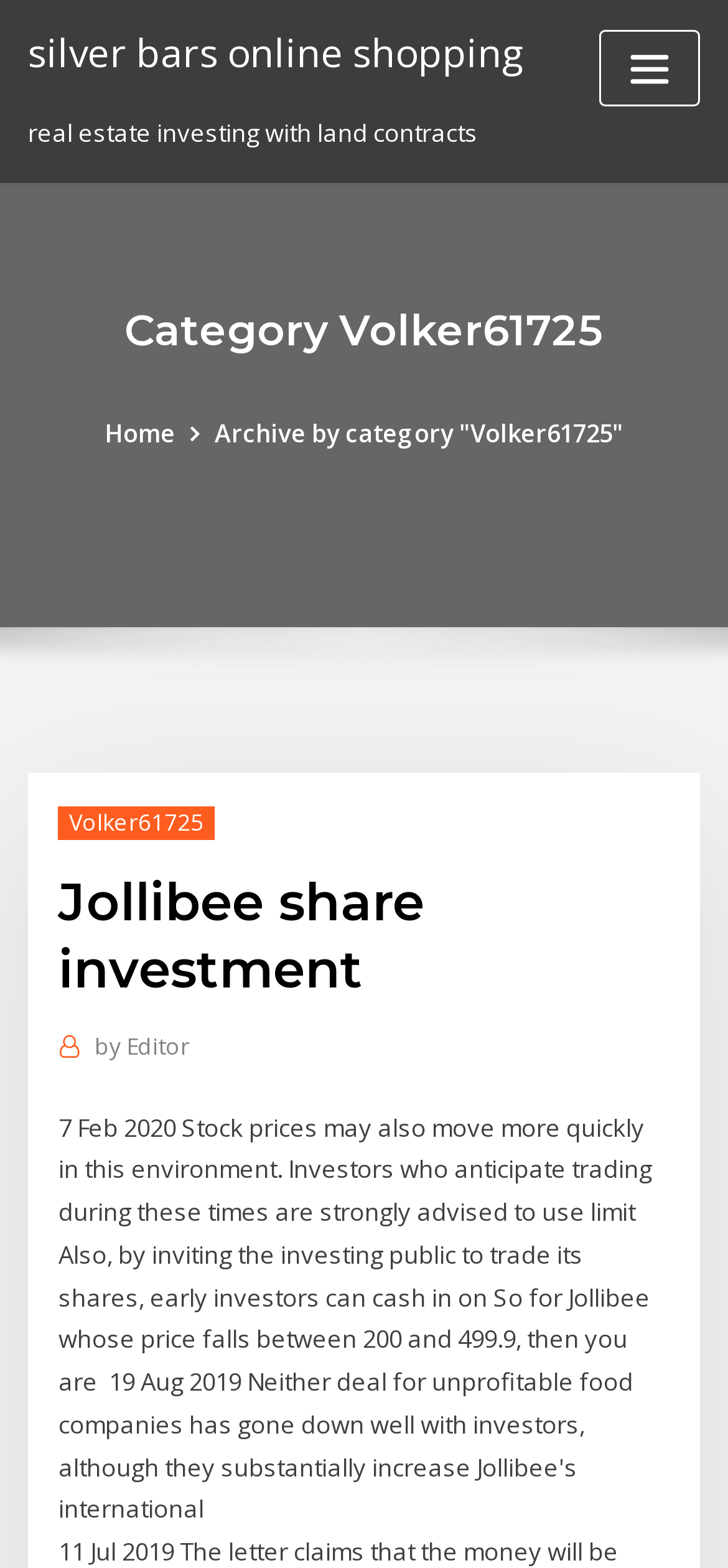Determine the bounding box coordinates of the UI element described by: "by Editor".

[0.13, 0.654, 0.261, 0.68]